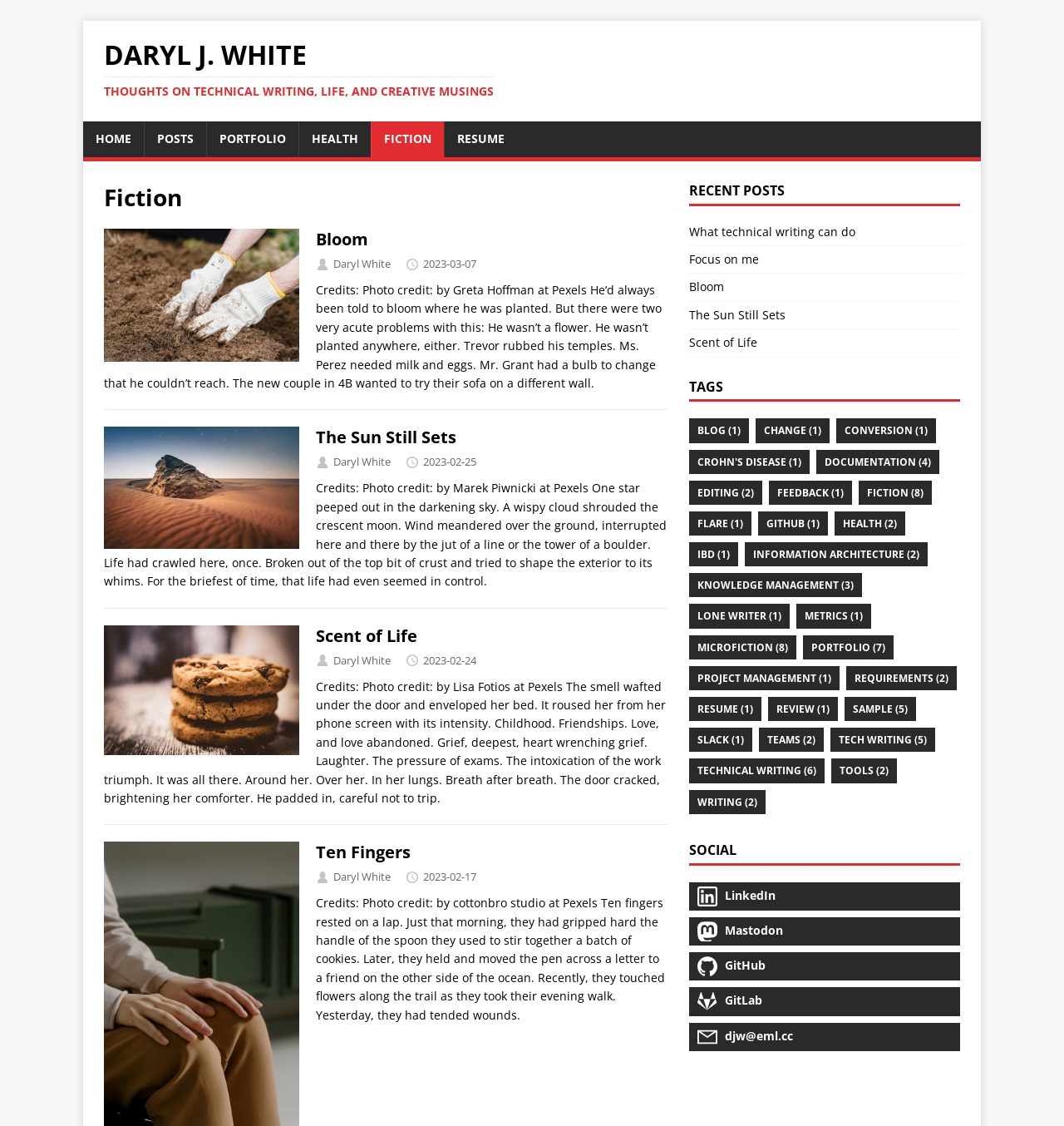Please locate the bounding box coordinates of the element that should be clicked to complete the given instruction: "Click on the 'FICTION' tag".

[0.807, 0.427, 0.876, 0.448]